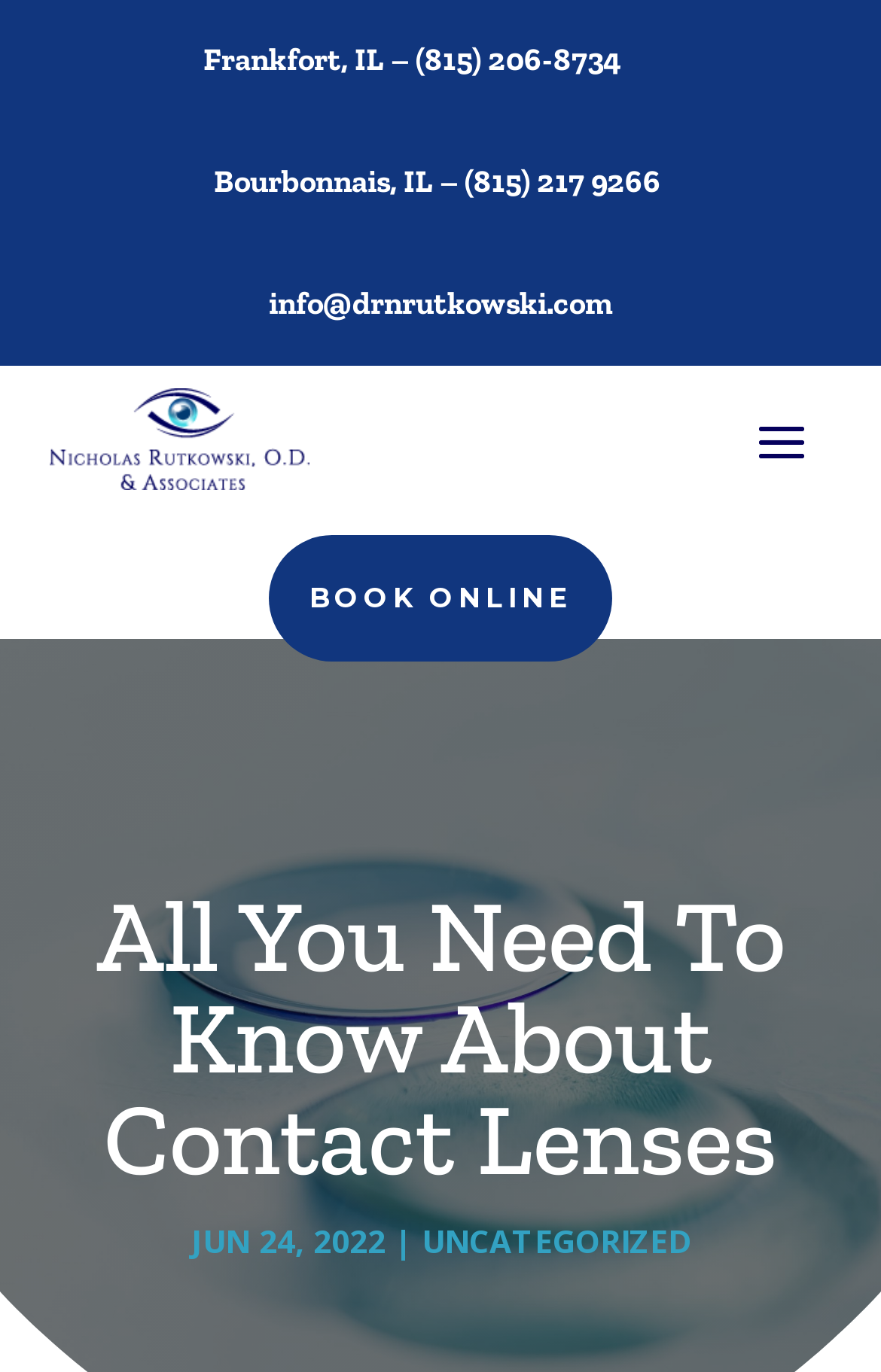Provide the bounding box coordinates for the UI element that is described by this text: "Toggle navigation". The coordinates should be in the form of four float numbers between 0 and 1: [left, top, right, bottom].

None